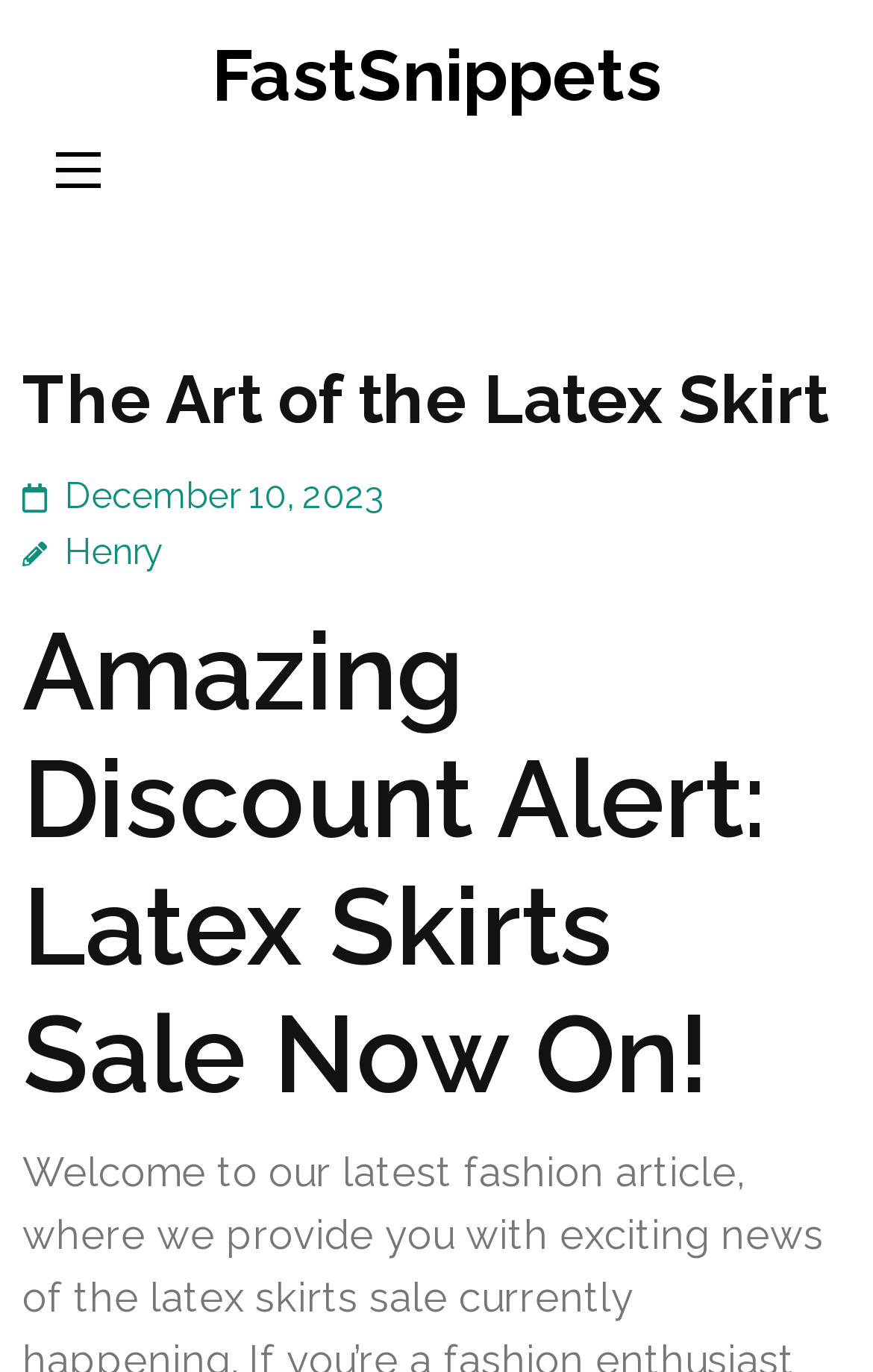Give a one-word or one-phrase response to the question: 
What is the alert about?

Latex Skirts Sale